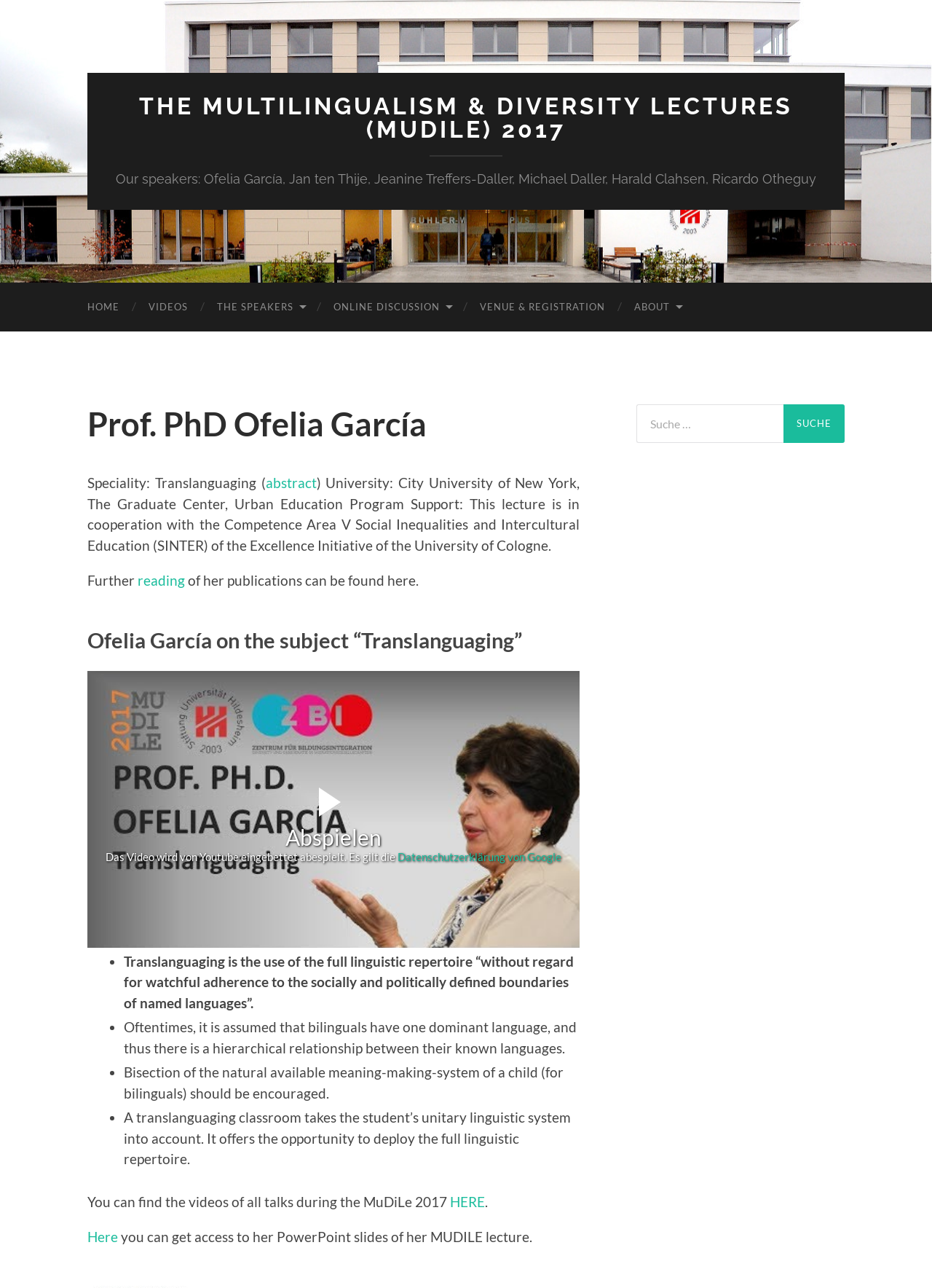Extract the bounding box coordinates for the UI element described by the text: "alt="Connect on Facebook"". The coordinates should be in the form of [left, top, right, bottom] with values between 0 and 1.

None